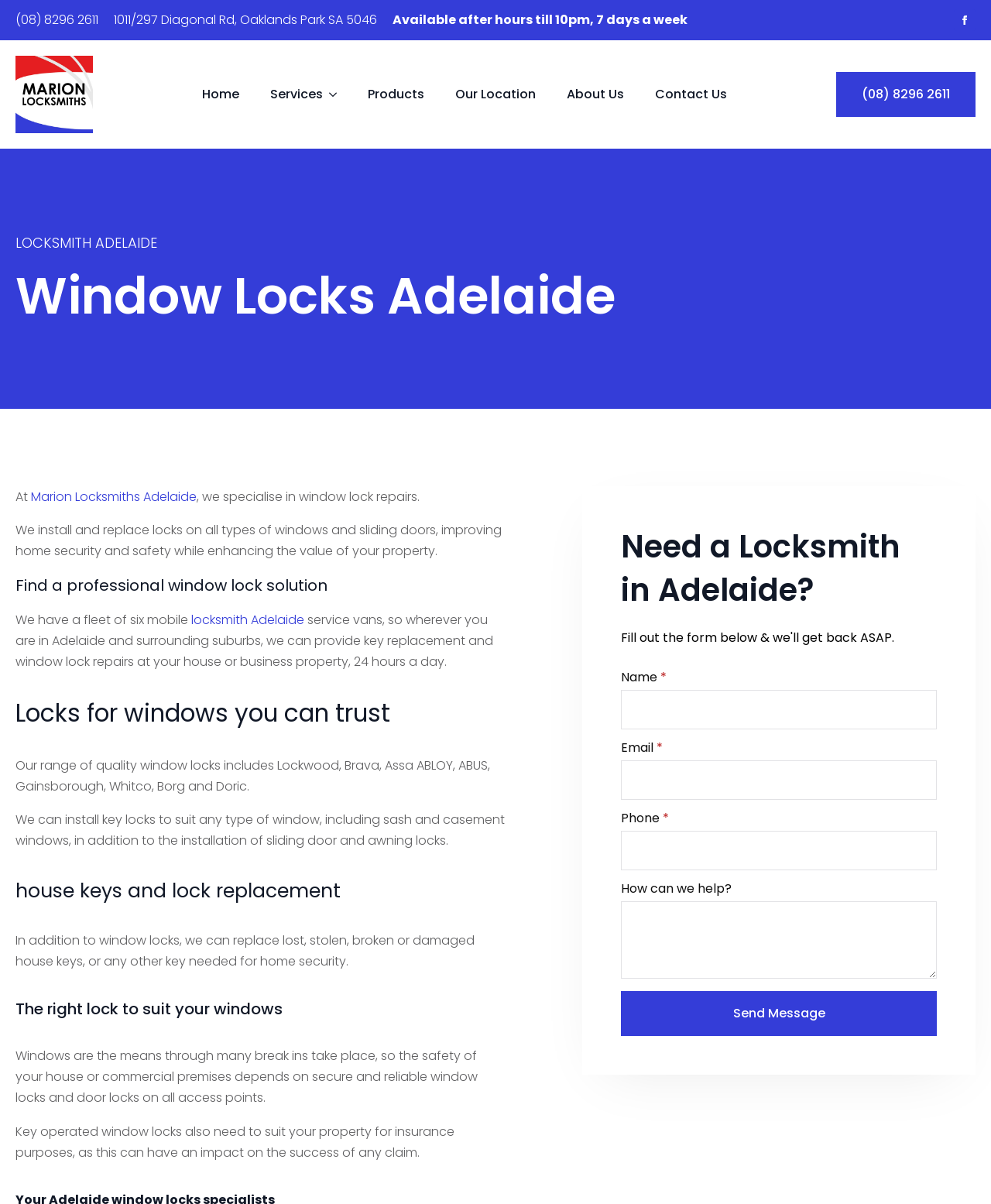Provide a thorough description of the webpage's content and layout.

This webpage is about Marion Locksmiths Adelaide, a locksmith service provider in Adelaide. At the top left corner, there is a phone number "(08) 8296 2611" and an address "1011/297 Diagonal Rd, Oaklands Park SA 5046". Next to the address, there is a note stating that they are available after hours till 10pm, 7 days a week. 

On the top right corner, there is a small icon. Below the phone number and address, there is a navigation menu with links to "Home", "Services", "Products", "Our Location", "About Us", and "Contact Us". 

The main content of the webpage starts with a heading "Window Locks Adelaide" followed by a brief introduction to Marion Locksmiths Adelaide, which specializes in window lock repairs and installations. 

Below the introduction, there is a section titled "Find a professional window lock solution" that describes their mobile locksmith service. The section is followed by another titled "Locks for windows you can trust" that lists the brands of window locks they offer. 

The next section is titled "house keys and lock replacement" and explains their key replacement service. This is followed by a section titled "The right lock to suit your windows" that emphasizes the importance of secure window locks for home security and insurance purposes. 

On the right side of the webpage, there is a contact form with fields for name, email, phone, and a message. The form is headed by a question "Need a Locksmith in Adelaide?" and has a "Send Message" button at the bottom.